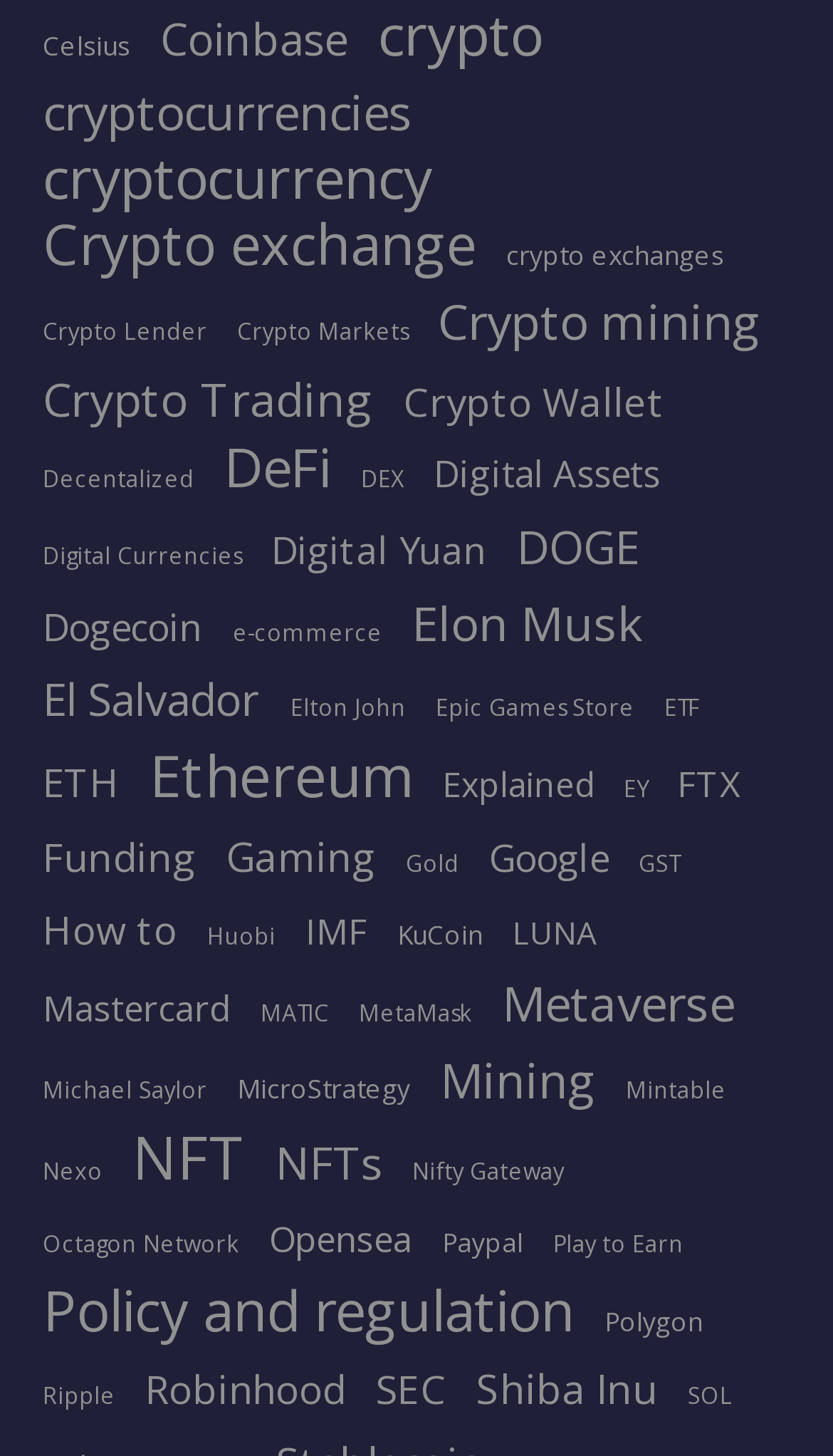Find the bounding box coordinates of the clickable area required to complete the following action: "Read about Elon Musk".

[0.495, 0.413, 0.772, 0.444]